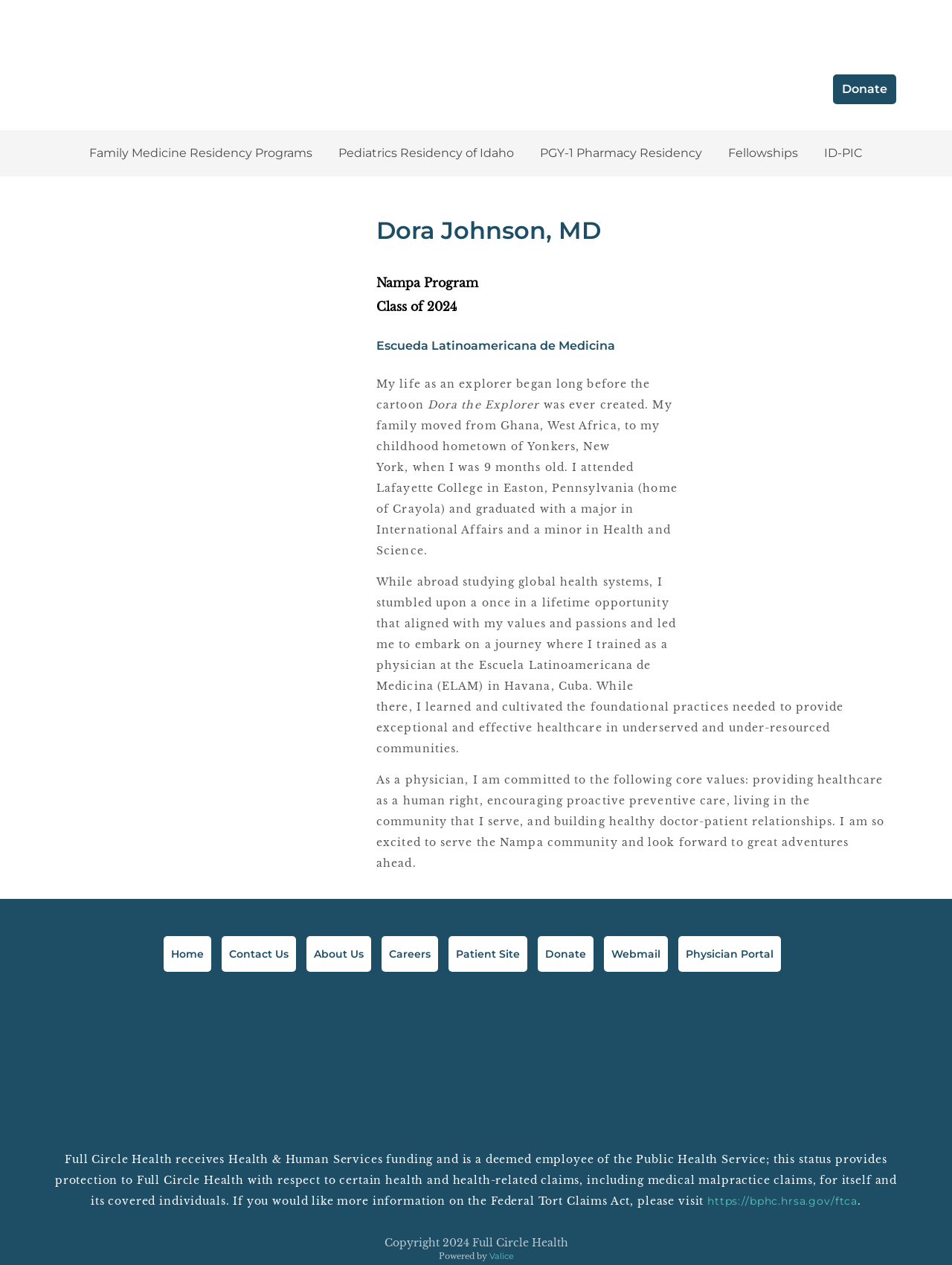Identify the bounding box coordinates of the section to be clicked to complete the task described by the following instruction: "Click on the 'Donate' button". The coordinates should be four float numbers between 0 and 1, formatted as [left, top, right, bottom].

[0.875, 0.059, 0.941, 0.082]